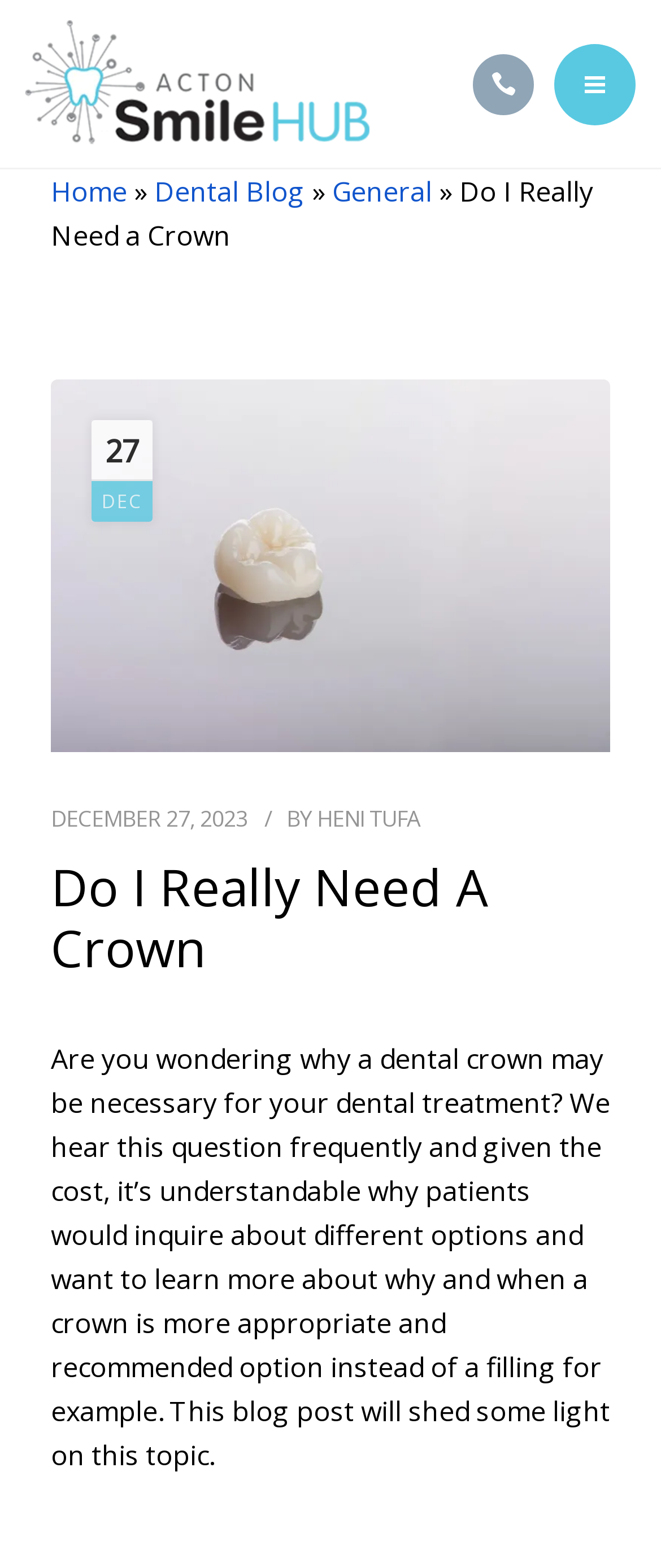Determine which piece of text is the heading of the webpage and provide it.

Do I Really Need A Crown